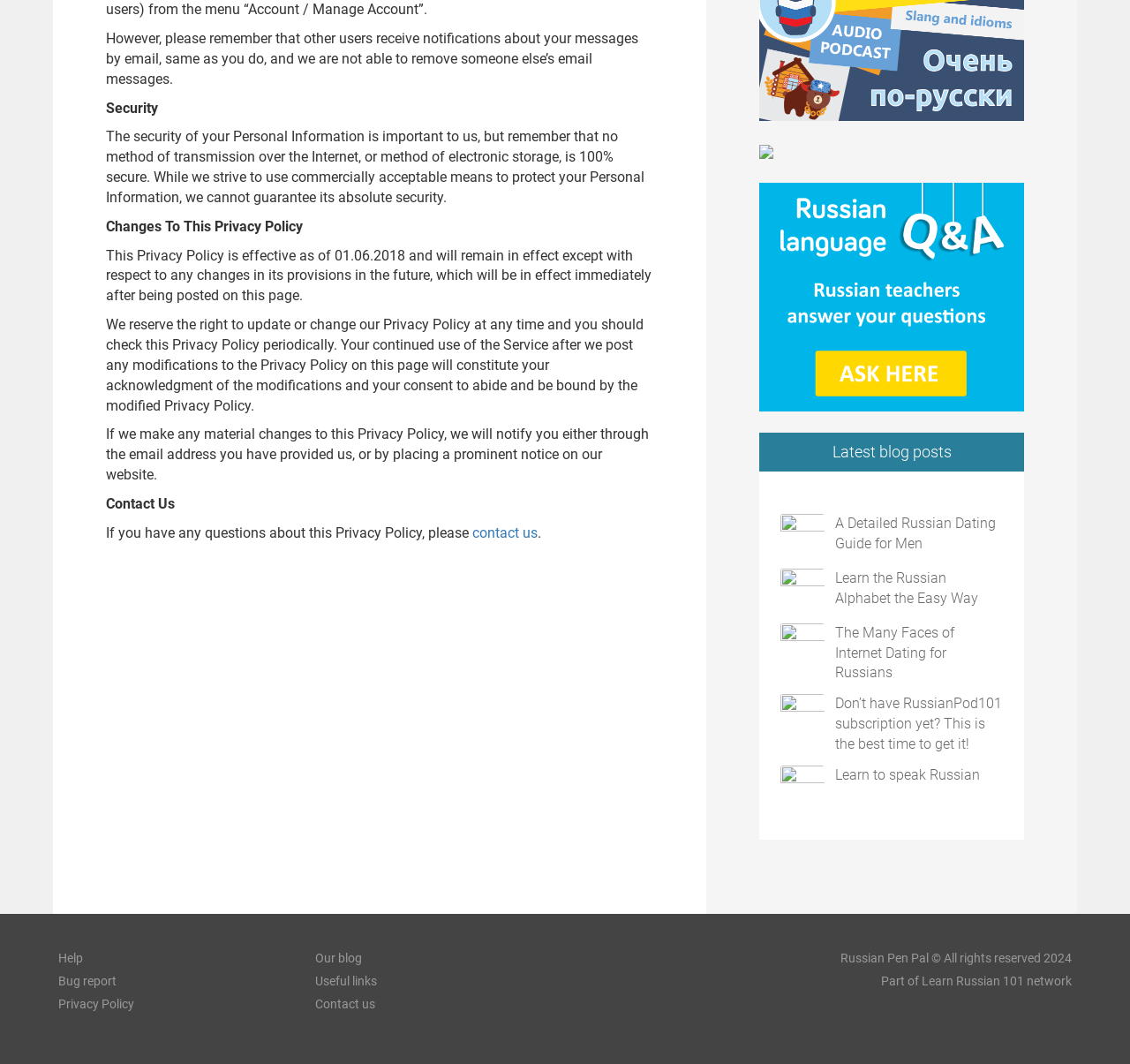Determine the bounding box coordinates of the clickable element to achieve the following action: 'Click the 'contact us' link'. Provide the coordinates as four float values between 0 and 1, formatted as [left, top, right, bottom].

[0.418, 0.493, 0.476, 0.509]